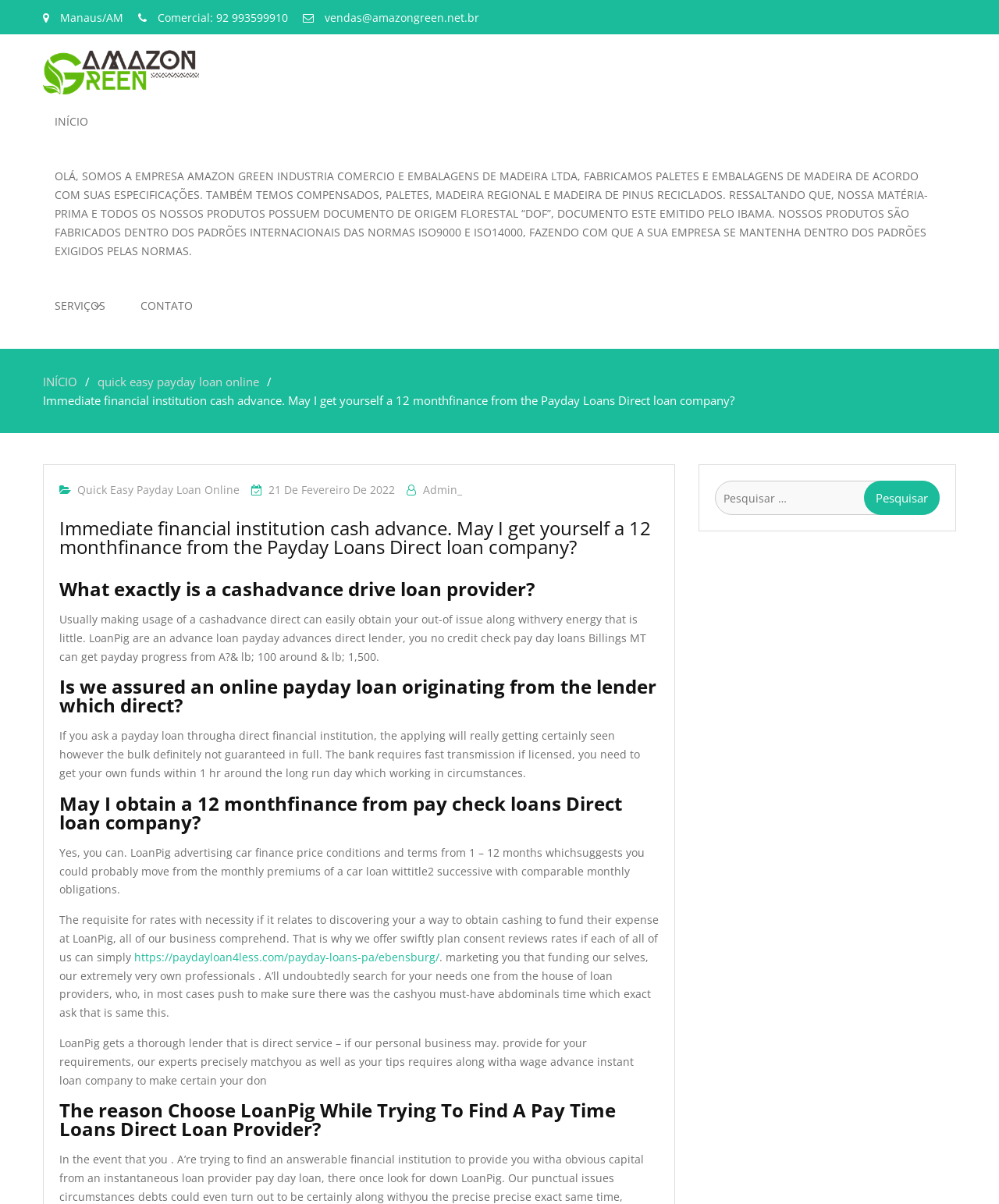Please identify the bounding box coordinates of the element's region that should be clicked to execute the following instruction: "Click on the 'CONTATO' link". The bounding box coordinates must be four float numbers between 0 and 1, i.e., [left, top, right, bottom].

[0.129, 0.231, 0.205, 0.277]